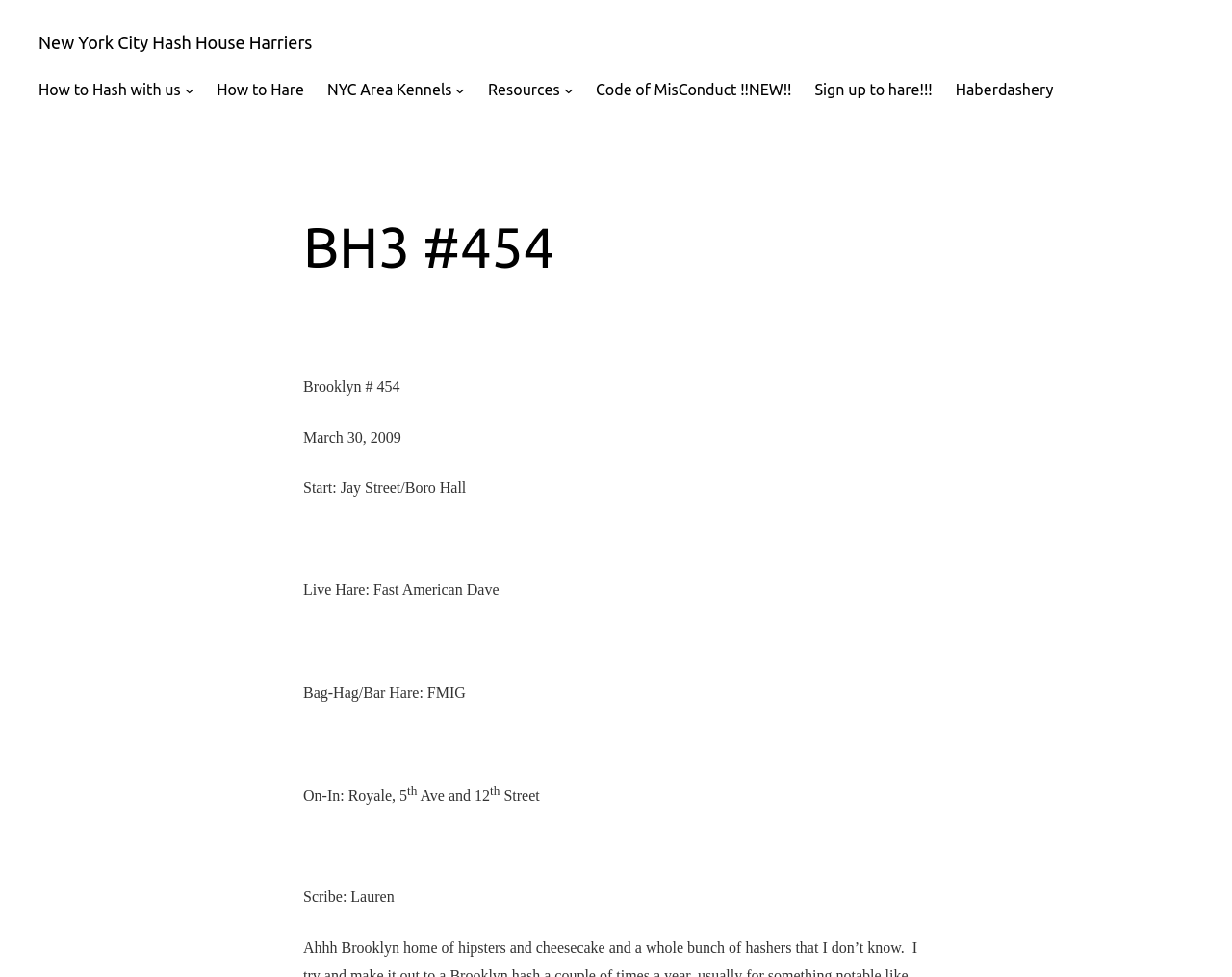Reply to the question below using a single word or brief phrase:
What is the location of the On-In?

Royale